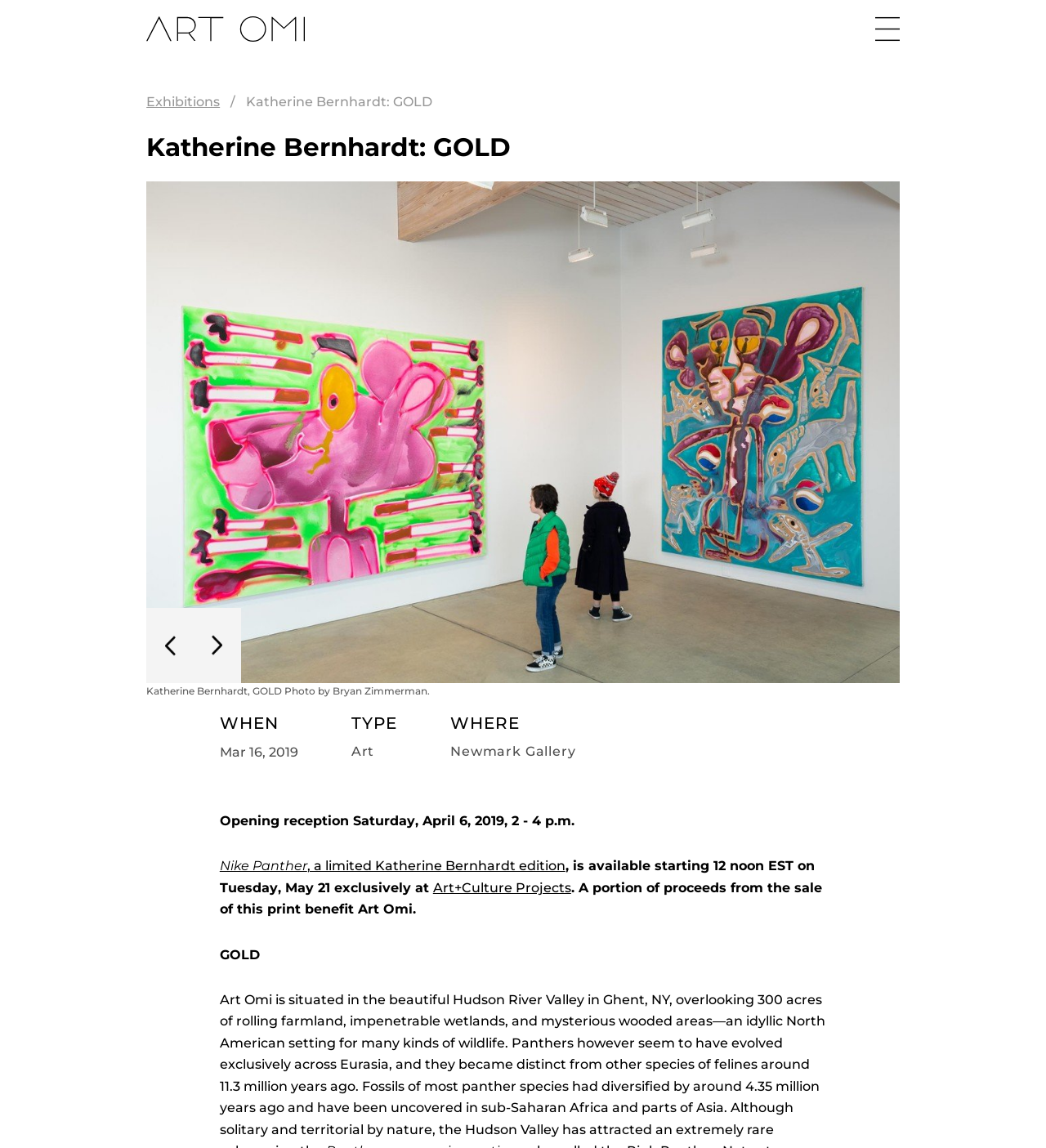Where is the exhibition located?
Please give a well-detailed answer to the question.

I found the answer by looking at the 'WHERE' section of the webpage, which mentions 'Newmark Gallery' as the location of the exhibition.